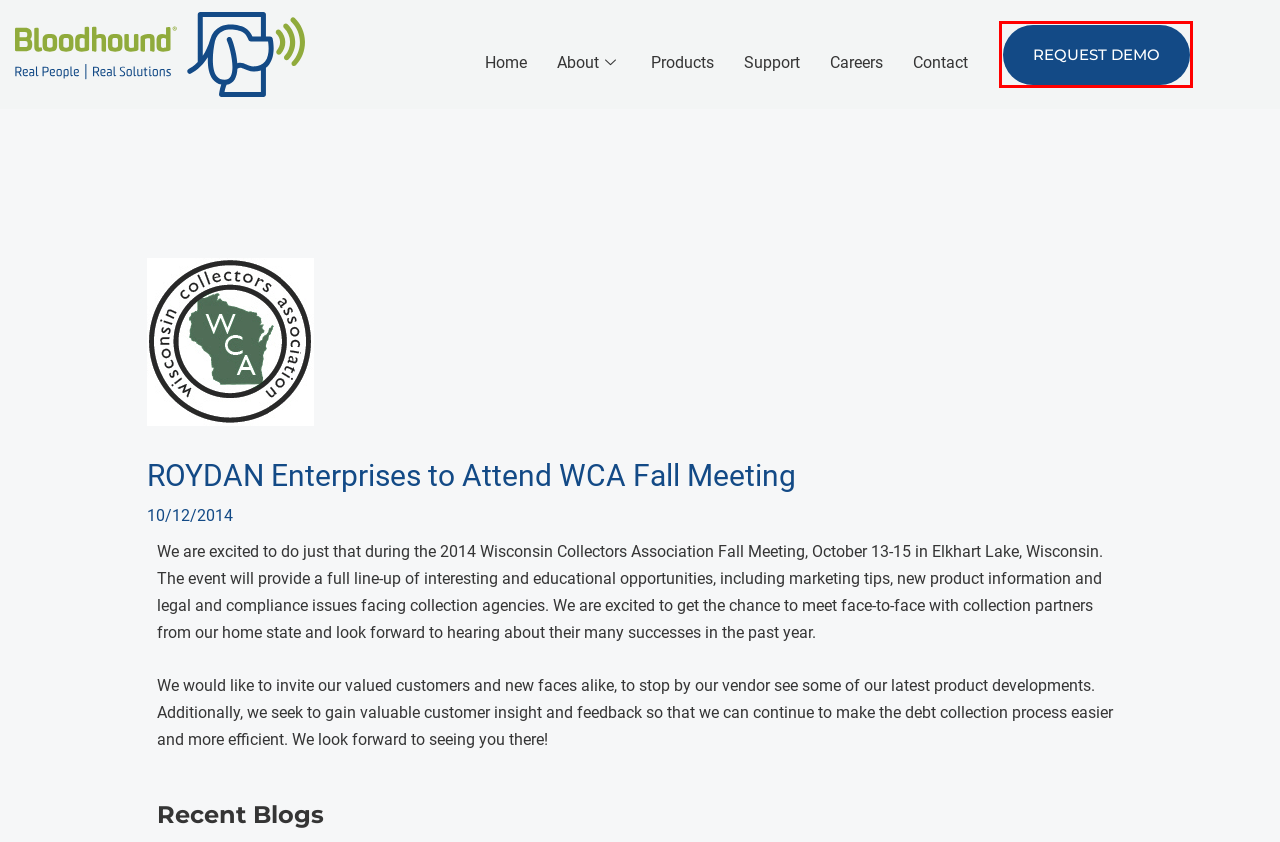Please examine the screenshot provided, which contains a red bounding box around a UI element. Select the webpage description that most accurately describes the new page displayed after clicking the highlighted element. Here are the candidates:
A. Request Demo | Bloodhound
B. Meet The Roydan Team - Get To Know Roydan President Dan Hornung | Bloodhound
C. Products | Bloodhound
D. Contact Us | Bloodhound
E. About Bloodhound Debt Collection Software
F. Terms Of Service | Roydan
G. Bloodhound Debt Collection Software
H. Careers | Bloodhound

A